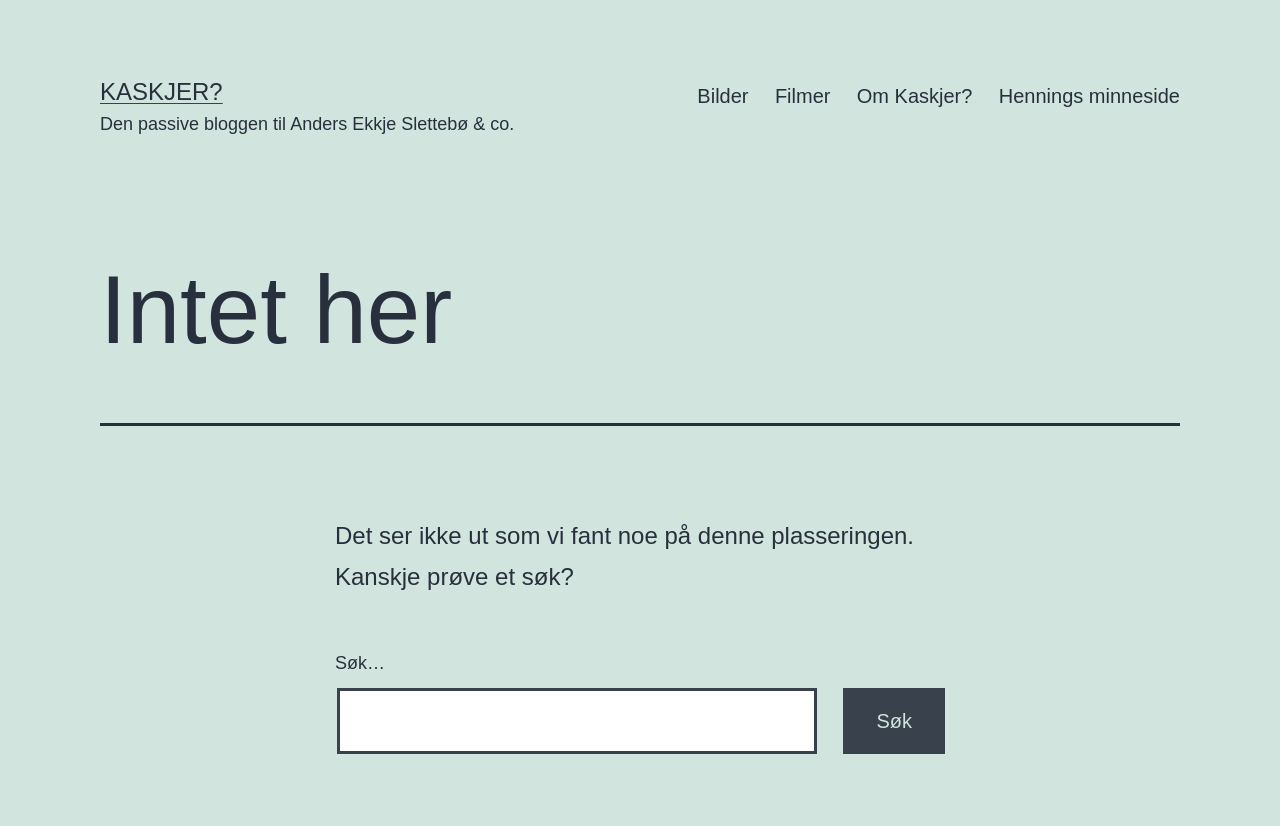Using the description: "parent_node: Søk… name="s"", determine the UI element's bounding box coordinates. Ensure the coordinates are in the format of four float numbers between 0 and 1, i.e., [left, top, right, bottom].

[0.263, 0.833, 0.638, 0.913]